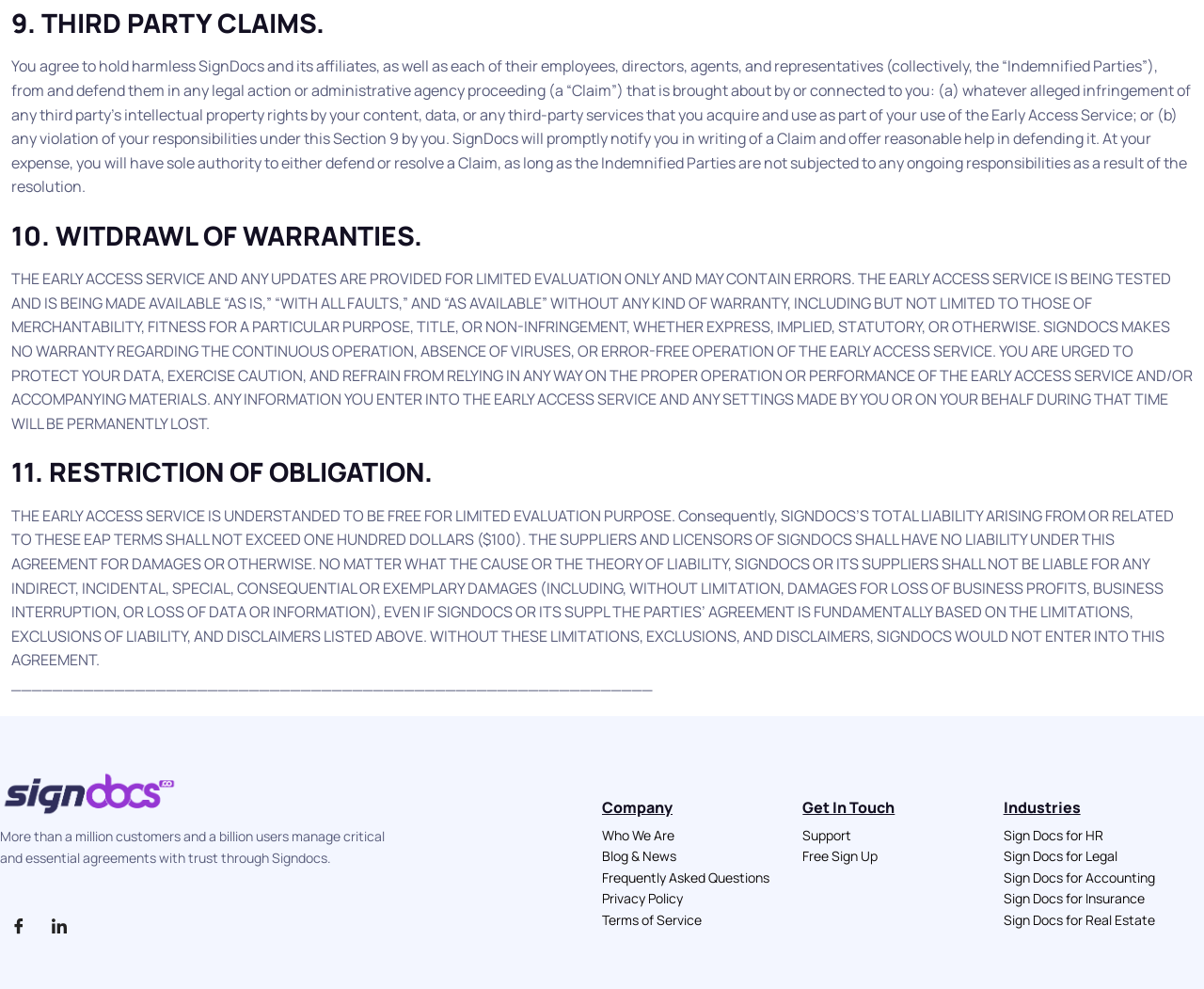How much is SignDocs liable for damages?
Refer to the image and give a detailed answer to the question.

According to the text under the '11. RESTRICTION OF OBLIGATION' heading, it is stated that 'SIGNDOCS’S TOTAL LIABILITY ARISING FROM OR RELATED TO THESE EAP TERMS SHALL NOT EXCEED ONE HUNDRED DOLLARS ($100).' This indicates that SignDocs is liable for damages up to $100.